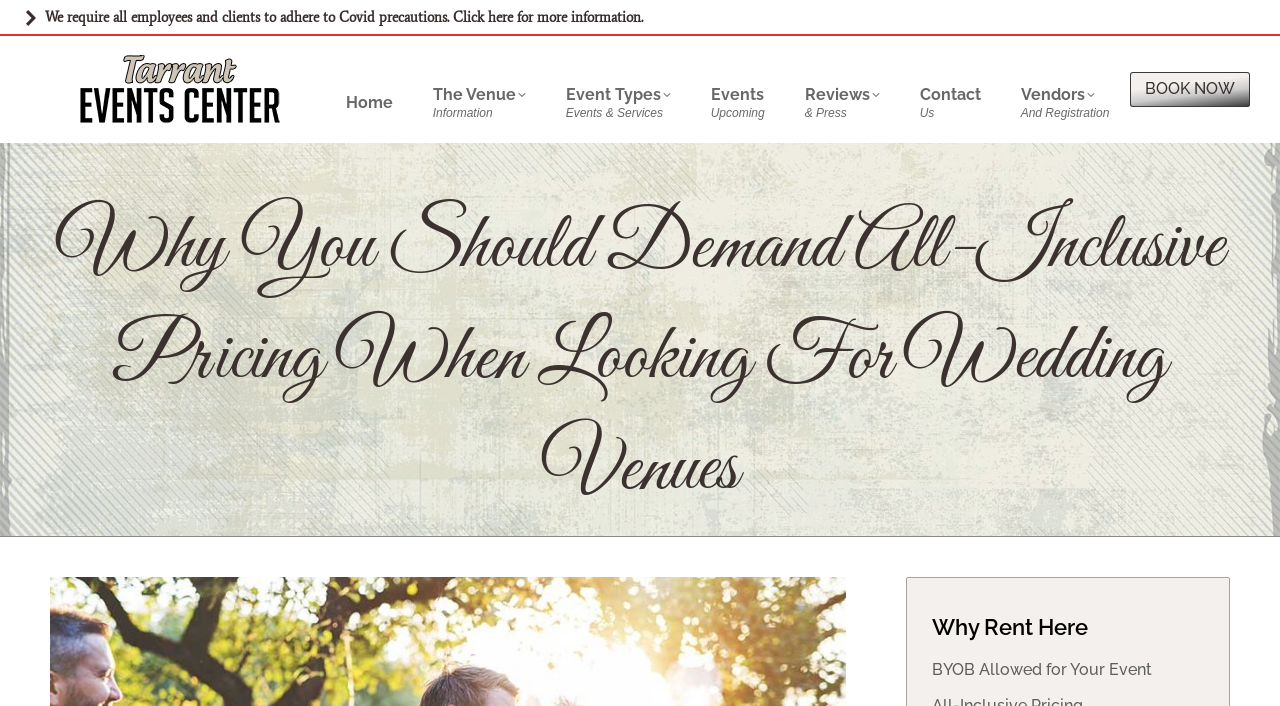Locate the bounding box coordinates of the element I should click to achieve the following instruction: "Book now for an event".

[0.883, 0.102, 0.977, 0.152]